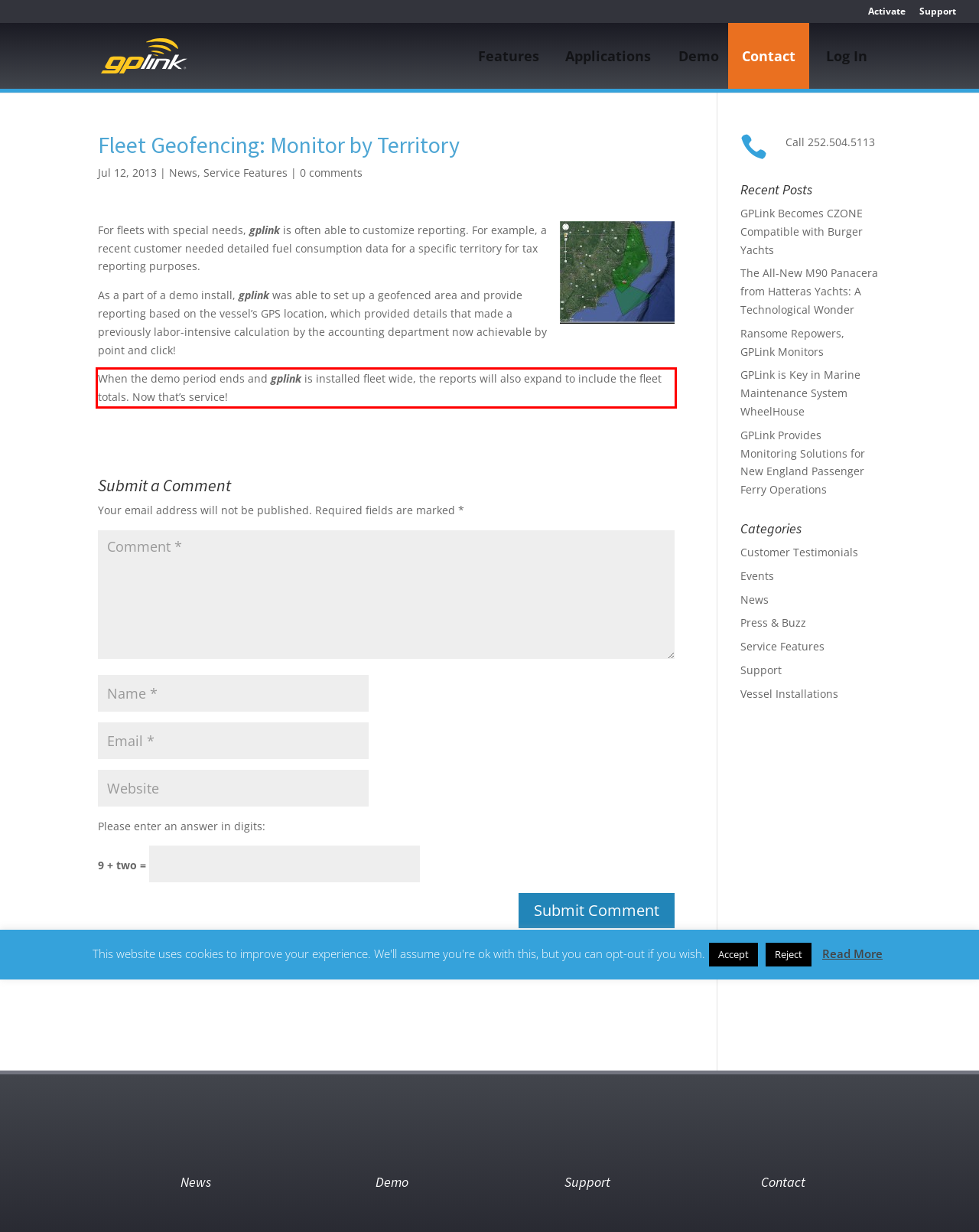Please perform OCR on the text content within the red bounding box that is highlighted in the provided webpage screenshot.

When the demo period ends and gplink is installed fleet wide, the reports will also expand to include the fleet totals. Now that’s service!